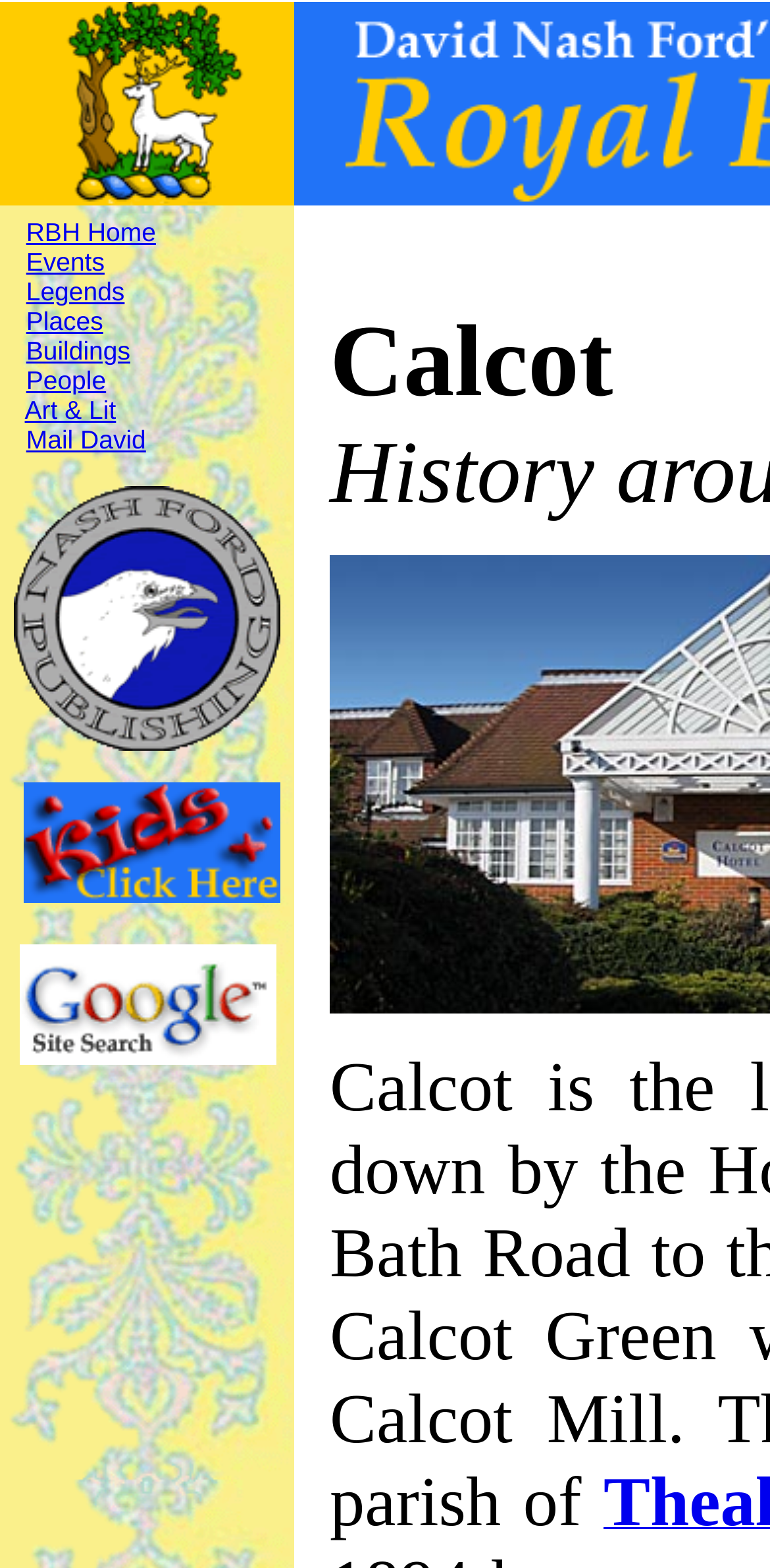What is the name of the publishing company mentioned on the webpage?
Use the image to answer the question with a single word or phrase.

Nash Ford Publishing